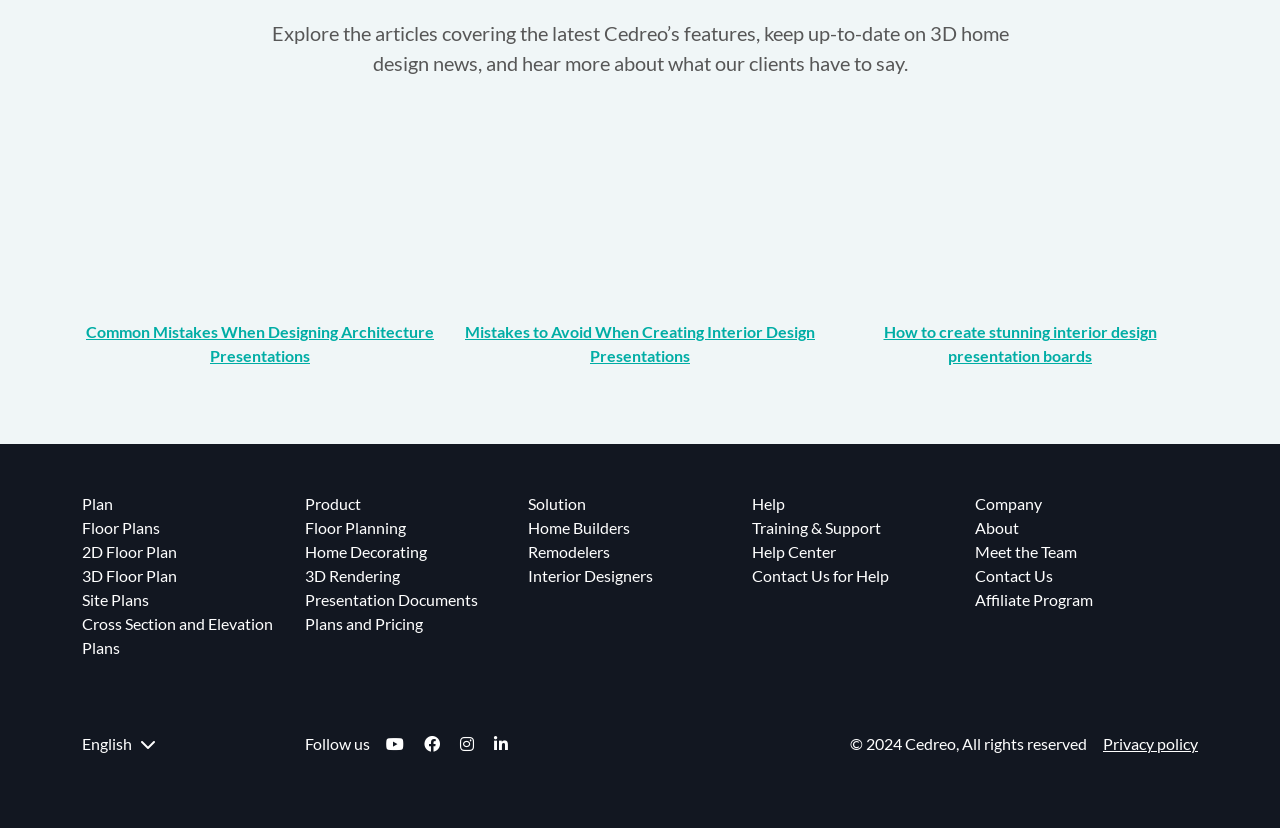Please identify the bounding box coordinates of the element that needs to be clicked to execute the following command: "Learn more about the company". Provide the bounding box using four float numbers between 0 and 1, formatted as [left, top, right, bottom].

[0.762, 0.626, 0.796, 0.649]